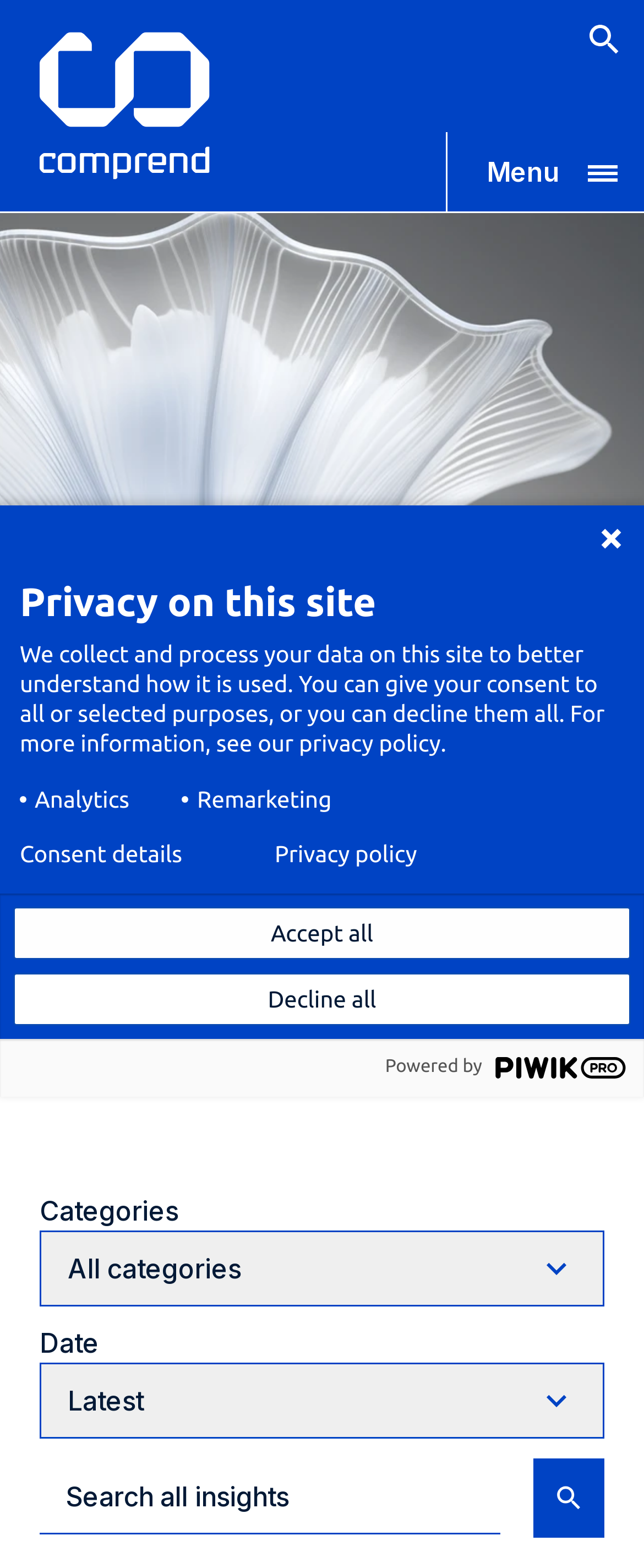Look at the image and answer the question in detail:
What is the purpose of the breadcrumb navigation?

The breadcrumb navigation is located below the search bar and features links to 'Home' and 'News and insights'. This suggests that the breadcrumb navigation is used to show the user's navigation path and allow them to easily navigate to previous pages.